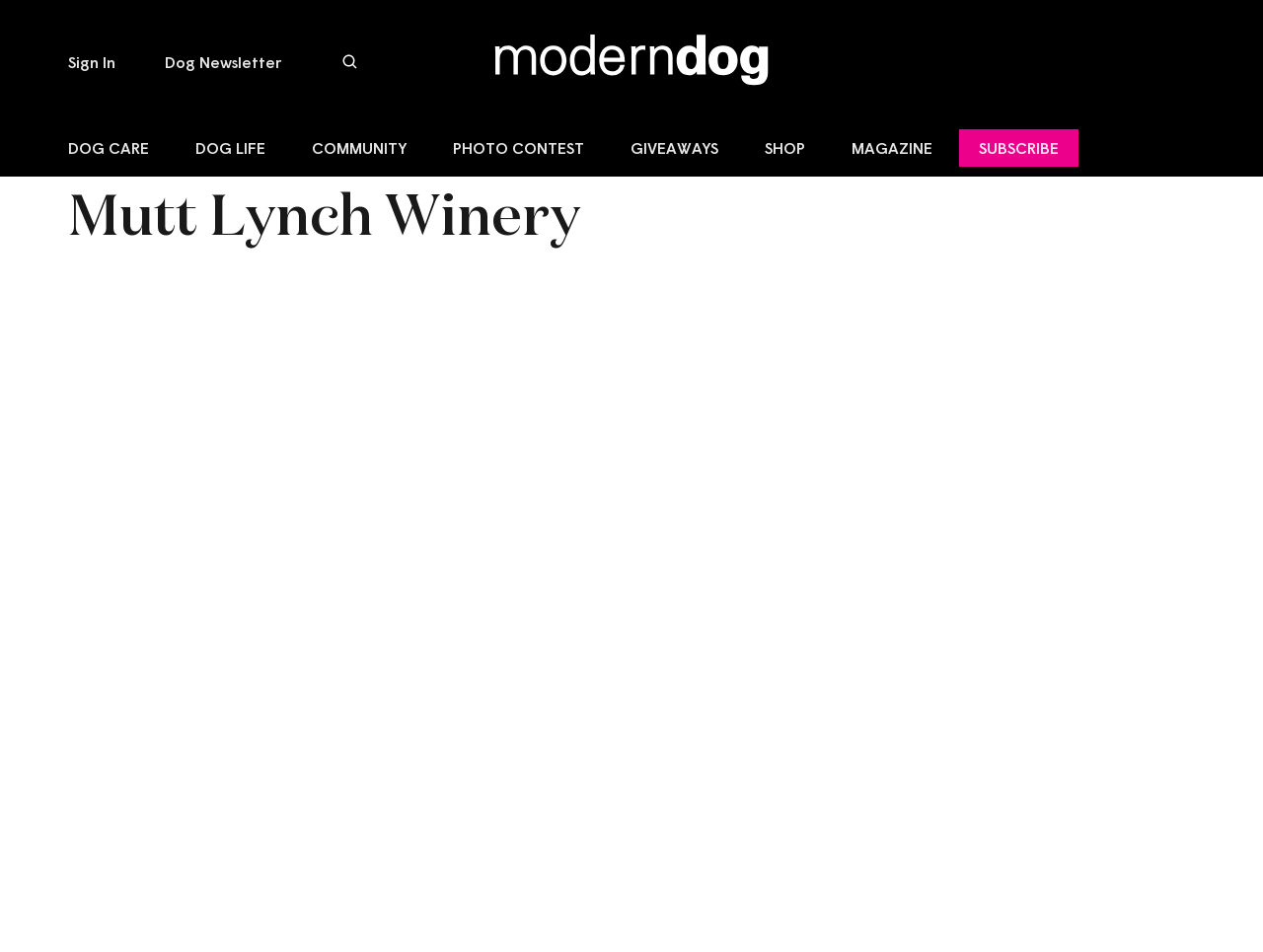Use a single word or phrase to respond to the question:
What is the name of the winery?

Mutt Lynch Winery